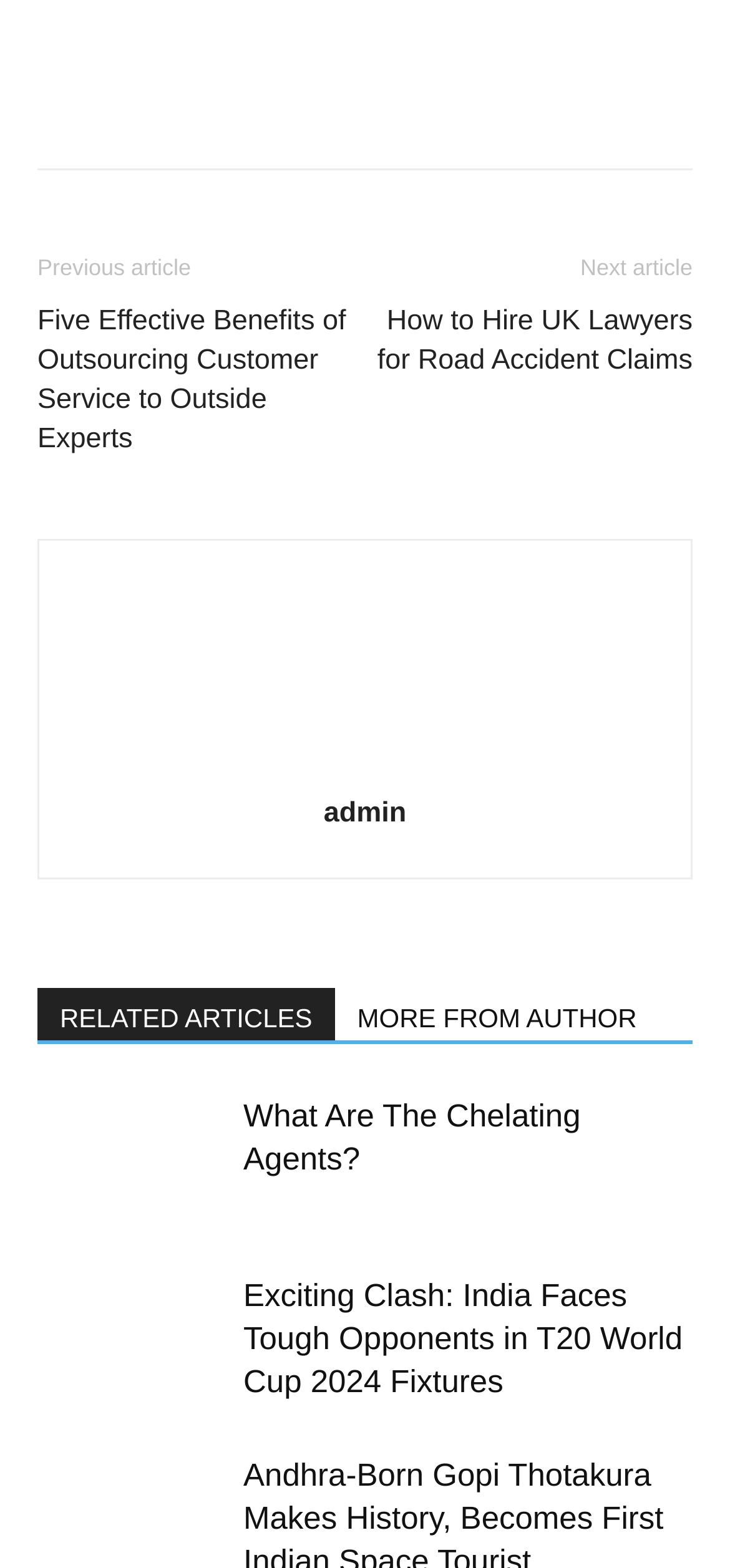What is the author's name?
Based on the image, provide a one-word or brief-phrase response.

admin